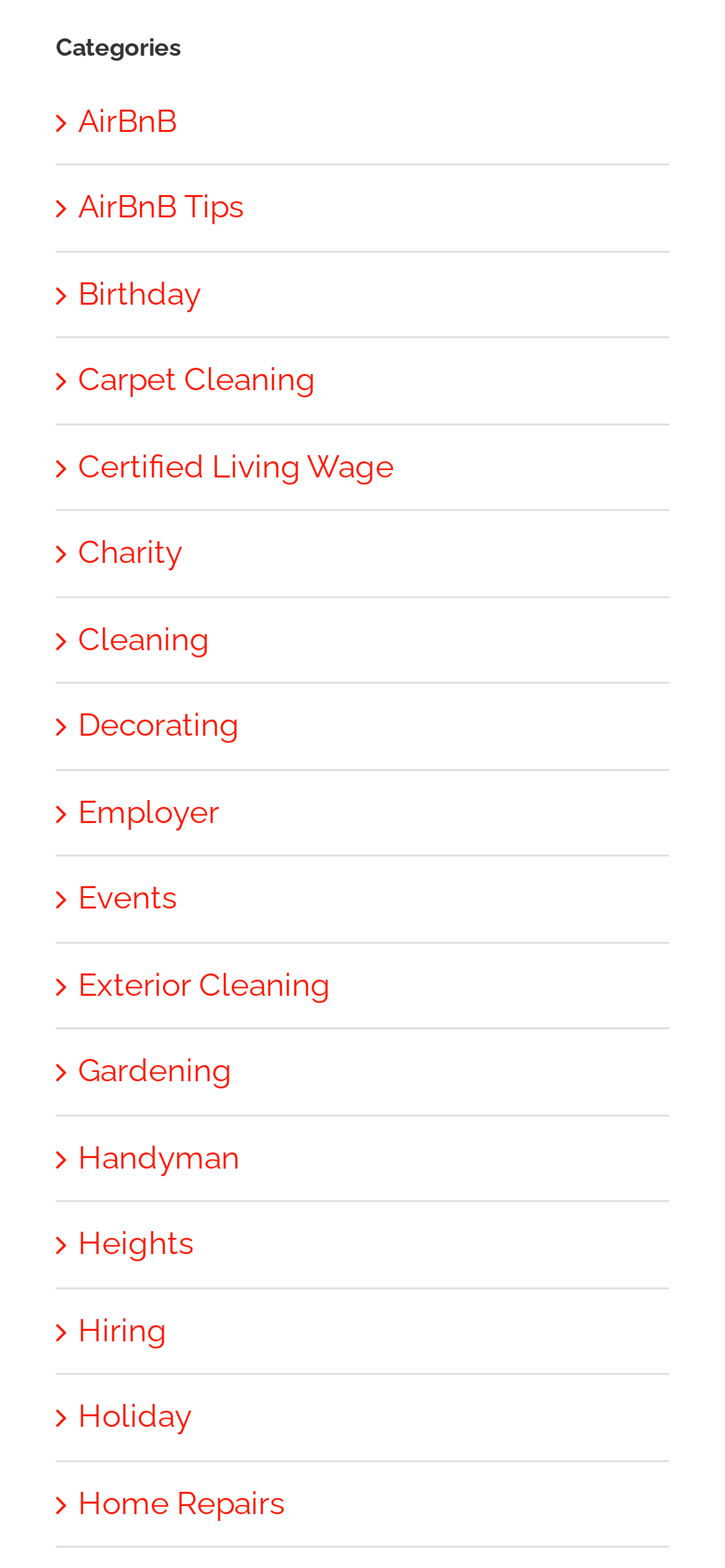Indicate the bounding box coordinates of the clickable region to achieve the following instruction: "Check out resume mistakes to avoid."

None